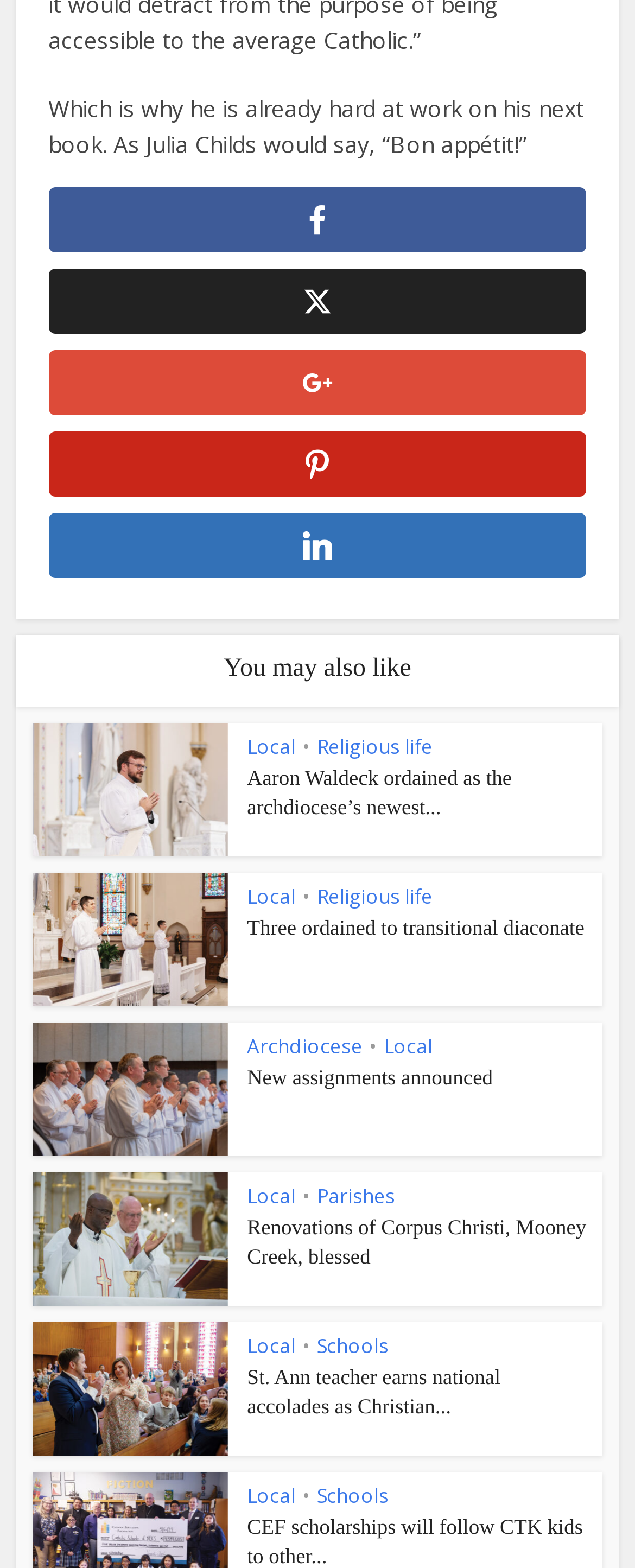Locate the bounding box coordinates of the clickable area to execute the instruction: "Click on the 'Local' link". Provide the coordinates as four float numbers between 0 and 1, represented as [left, top, right, bottom].

[0.389, 0.467, 0.466, 0.485]